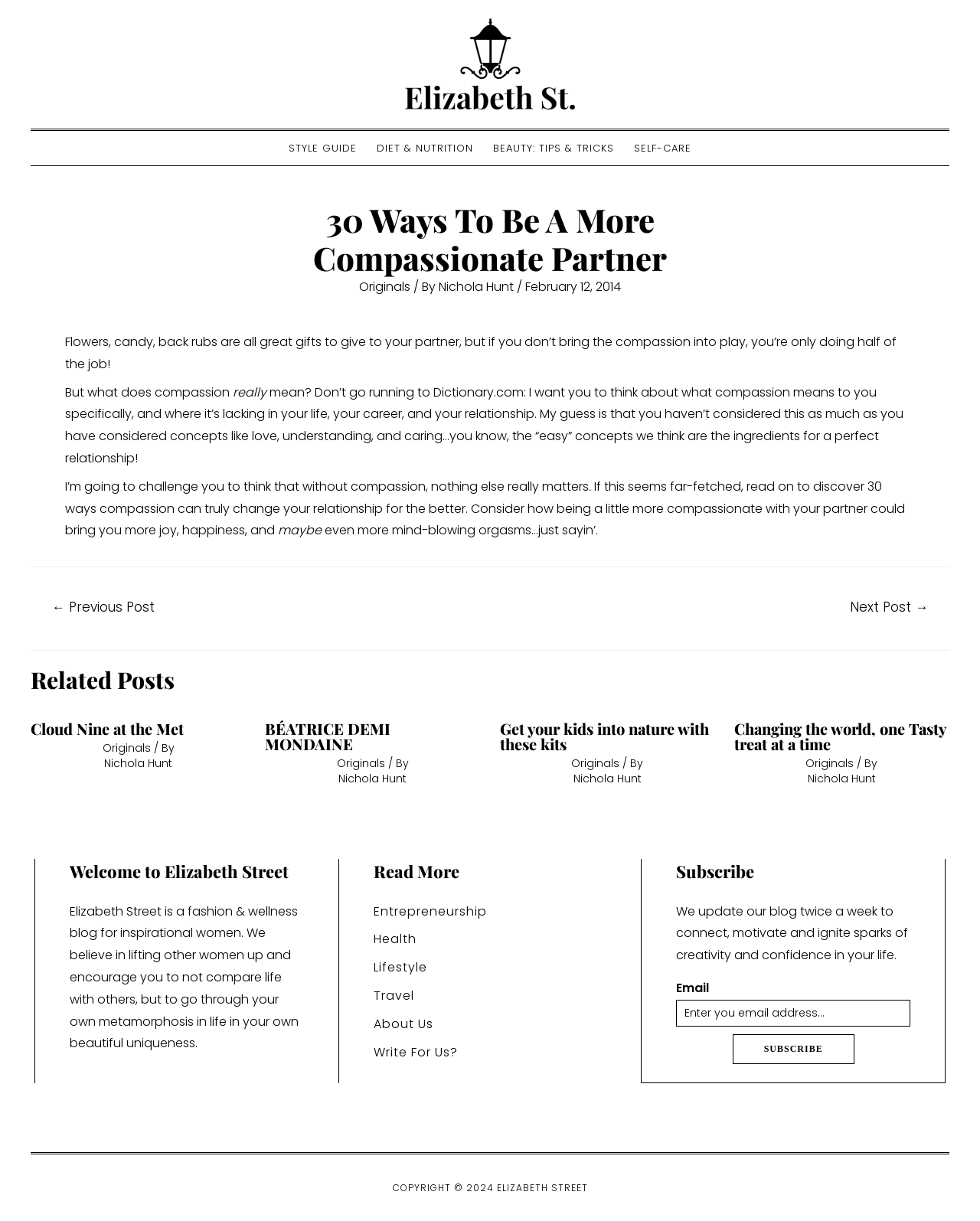Give a one-word or one-phrase response to the question:
How many related posts are shown?

4